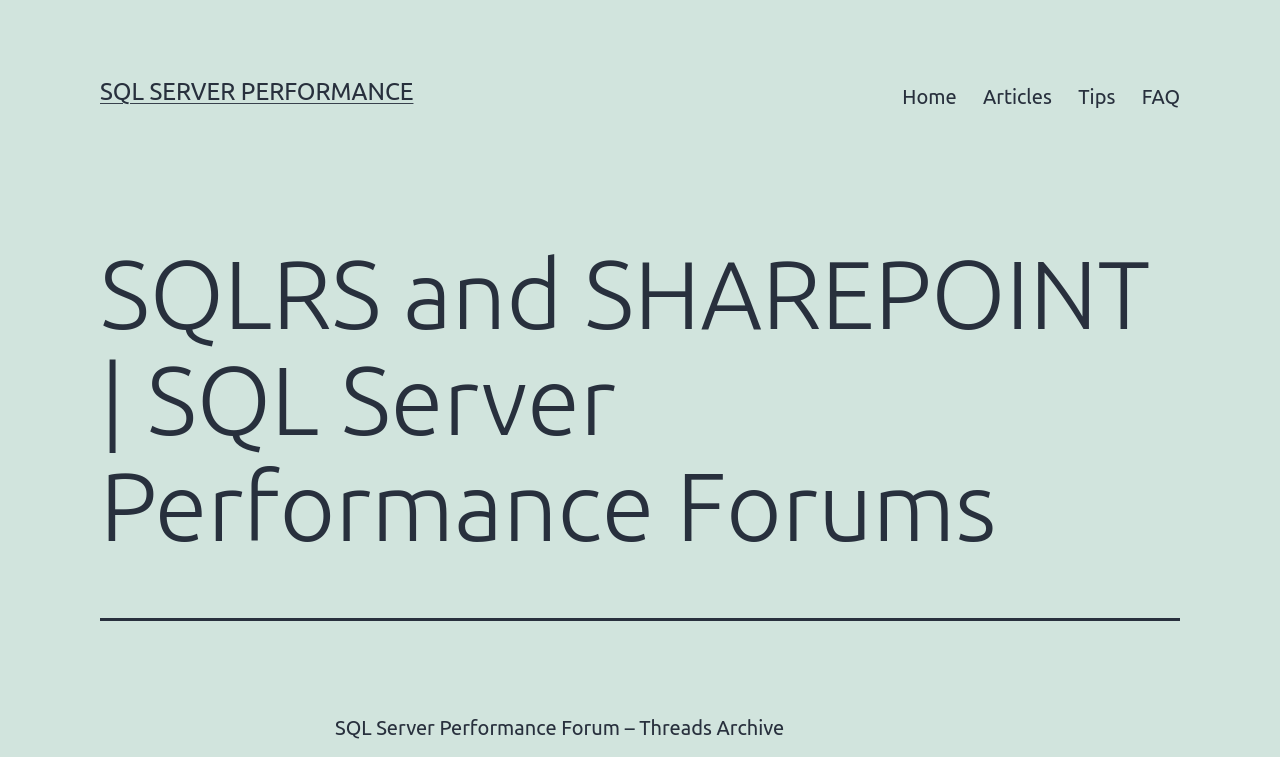Please specify the bounding box coordinates in the format (top-left x, top-left y, bottom-right x, bottom-right y), with values ranging from 0 to 1. Identify the bounding box for the UI component described as follows: SQL Server Performance

[0.078, 0.103, 0.323, 0.139]